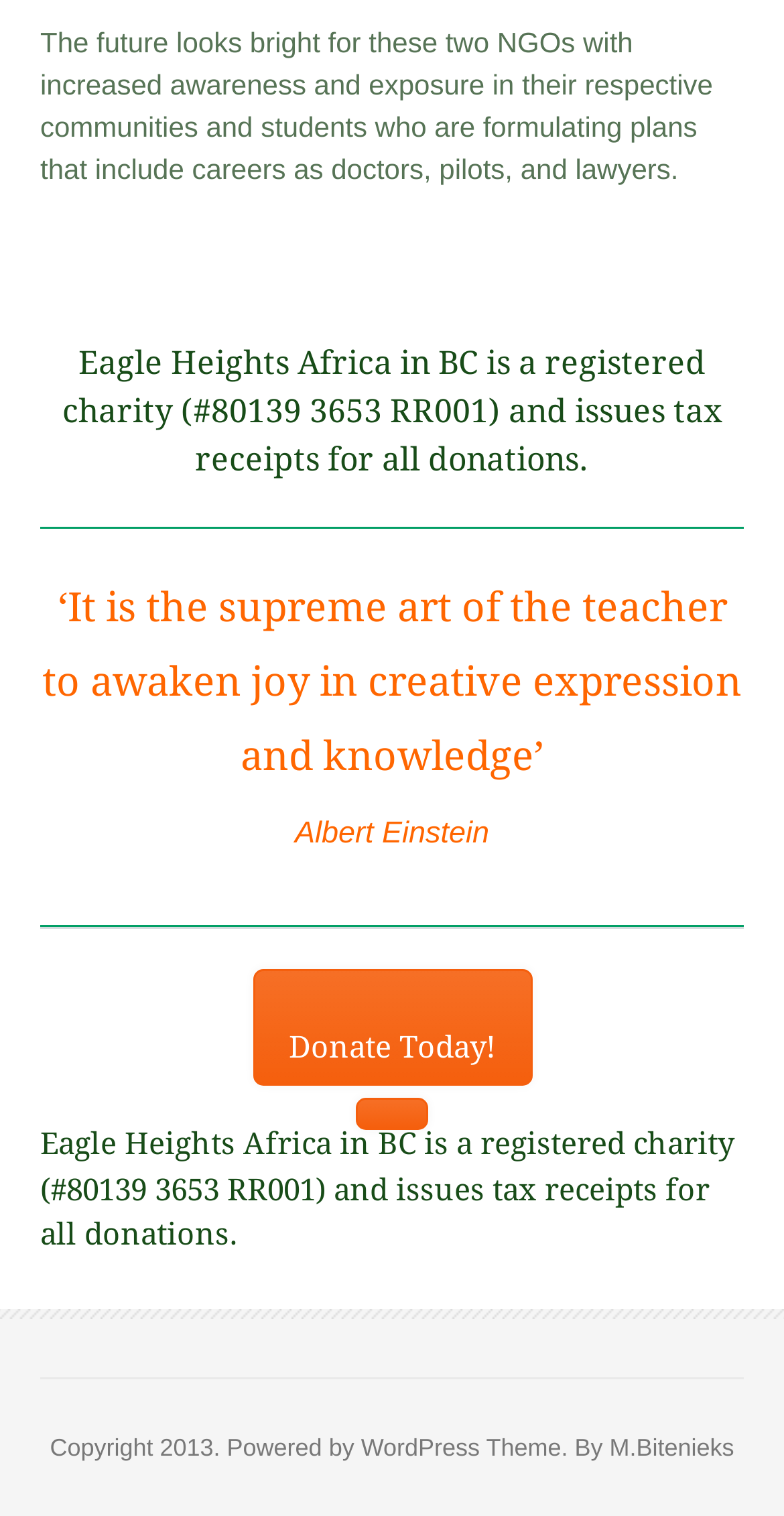What is the registration number of Eagle Heights Africa in BC?
Look at the image and respond with a single word or a short phrase.

#80139 3653 RR001